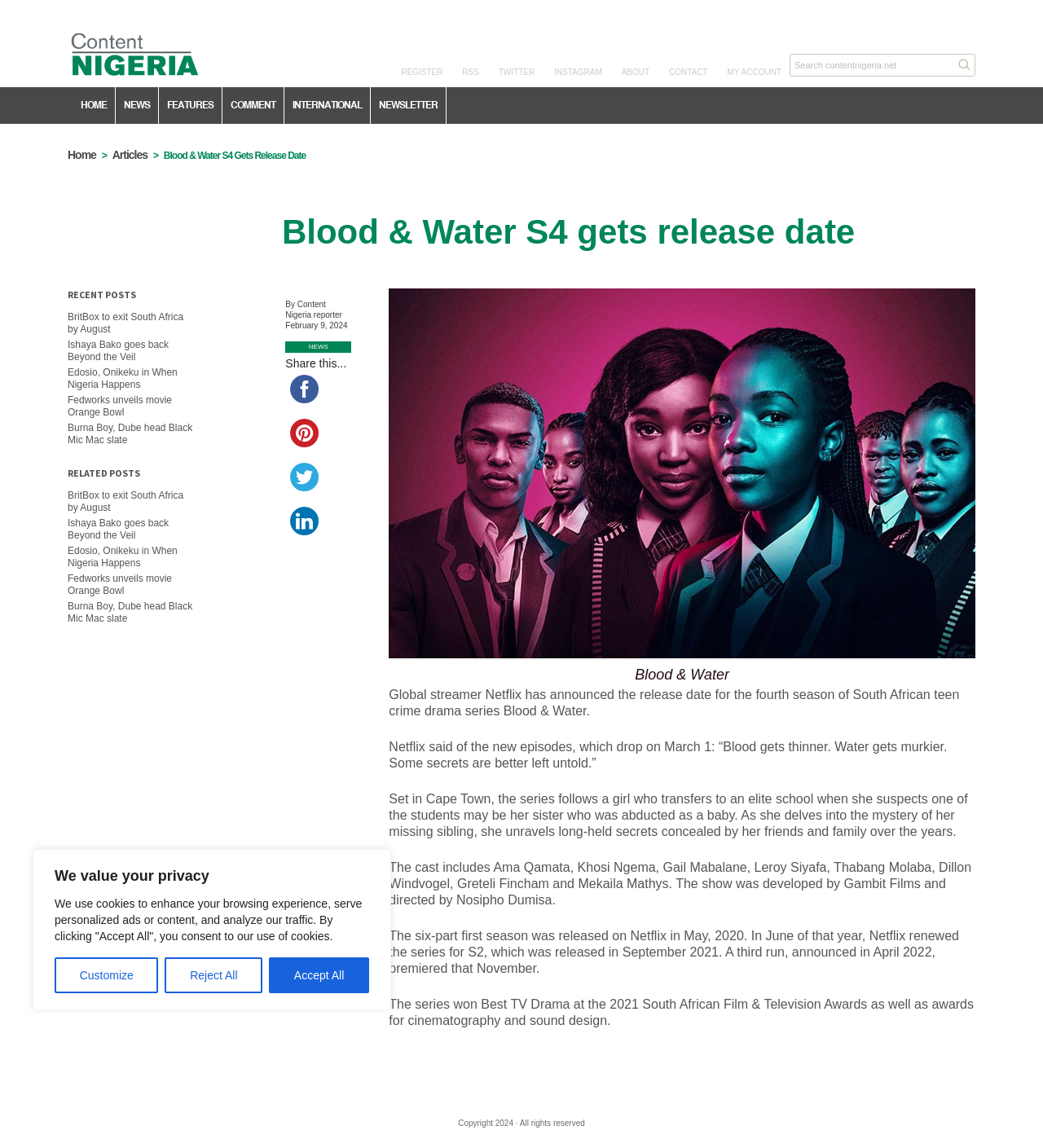Summarize the webpage with a detailed and informative caption.

The webpage is about the release date of the fourth season of the South African teen crime drama series "Blood & Water" on Netflix. At the top, there is a privacy notice with buttons to customize, reject, or accept all cookies. Below this, there is a header section with links to "Content Nigeria", "REGISTER", "RSS", "TWITTER", "INSTAGRAM", "ABOUT", "CONTACT", and "MY ACCOUNT". 

To the right of the header section, there is a search bar with a button to search. Below the search bar, there are links to "HOME", "NEWS", "FEATURES", "COMMENT", "INTERNATIONAL", and "NEWSLETTER". 

The main content of the webpage is divided into three sections. The first section has a heading "Blood & Water S4 gets release date" and a brief description of the series. Below this, there are links to "RELATED POSTS" and "RECENT POSTS" with five links each to other news articles. 

The second section has a heading "By Content Nigeria reporter" and the date "February 9, 2024". Below this, there are links to share the article on Facebook, Pinterest, Twitter, and LinkedIn. 

The third section has a large image with a caption "Blood & Water" and a detailed description of the series, including its plot, cast, and production team. The description also mentions the release dates of the previous seasons and the awards the series has won. 

At the bottom of the webpage, there is a copyright notice "Copyright 2024 · All rights reserved".